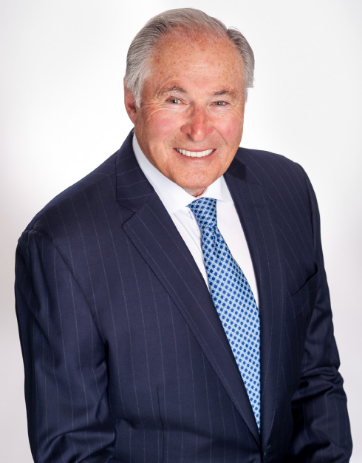Give a one-word or short-phrase answer to the following question: 
What is David Rush's role in Surety Title?

Chairman Emeritus and Founder